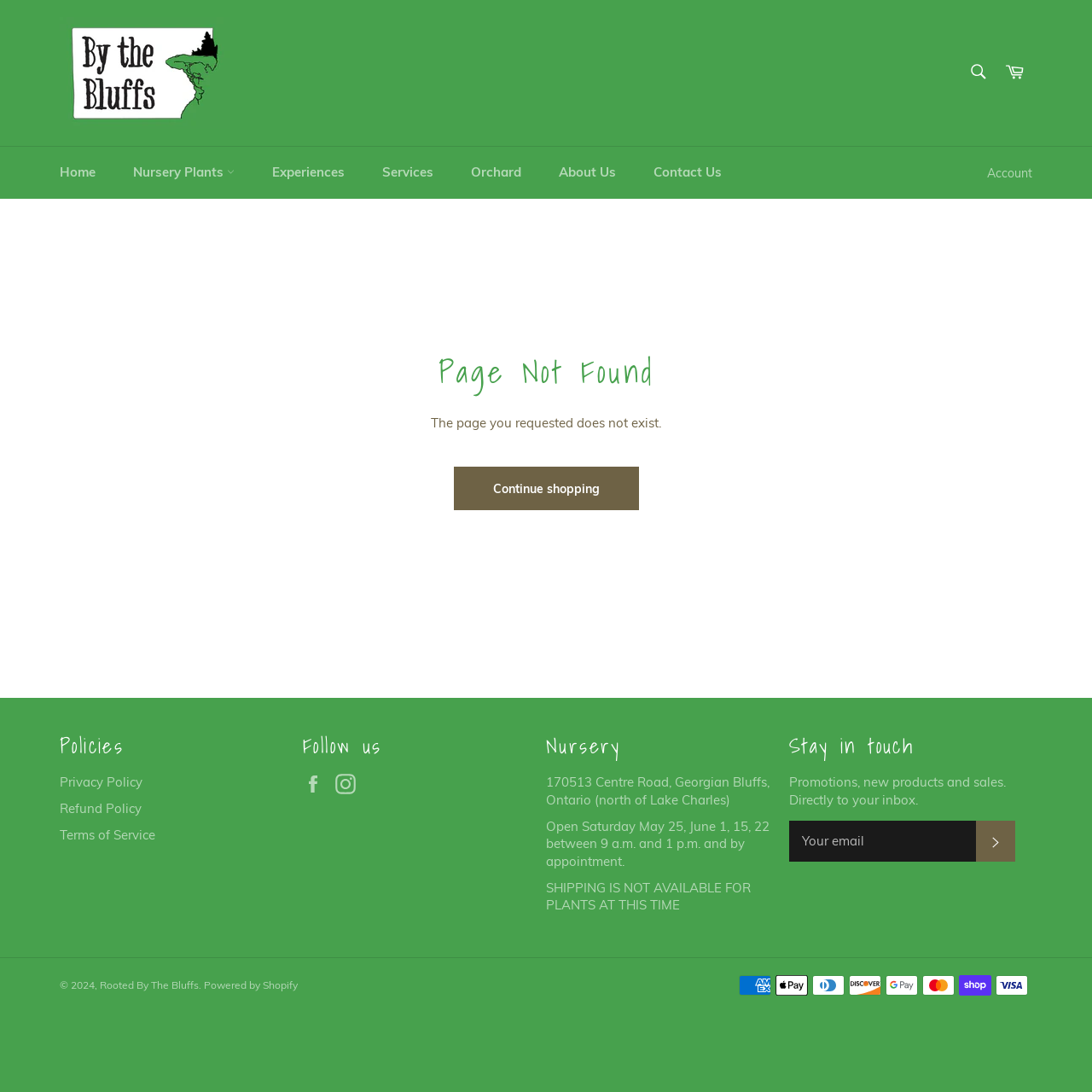Specify the bounding box coordinates of the element's region that should be clicked to achieve the following instruction: "Subscribe to newsletter". The bounding box coordinates consist of four float numbers between 0 and 1, in the format [left, top, right, bottom].

[0.894, 0.751, 0.93, 0.789]